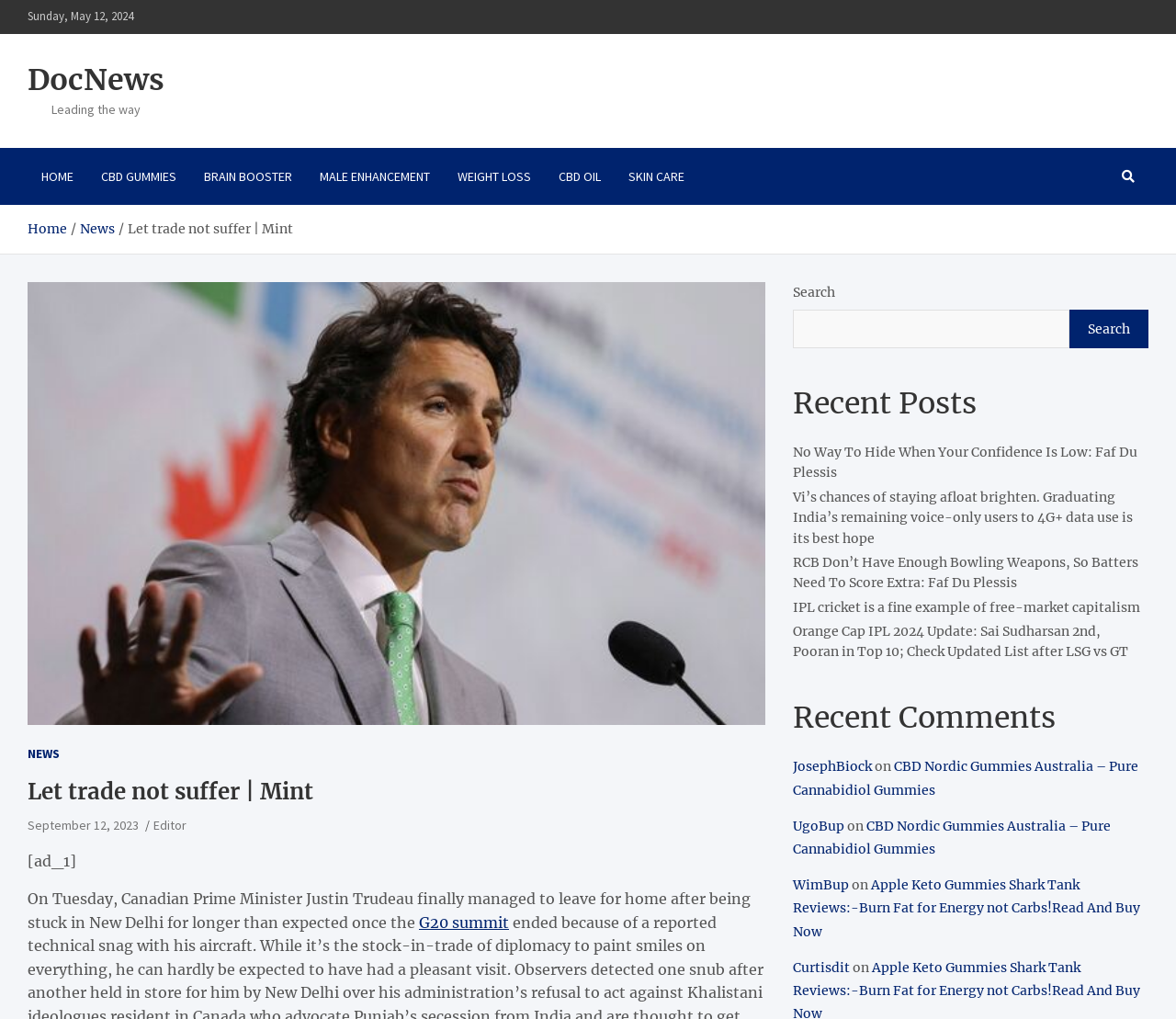Can you specify the bounding box coordinates for the region that should be clicked to fulfill this instruction: "Click on the 'CBD OIL' link".

[0.463, 0.145, 0.523, 0.201]